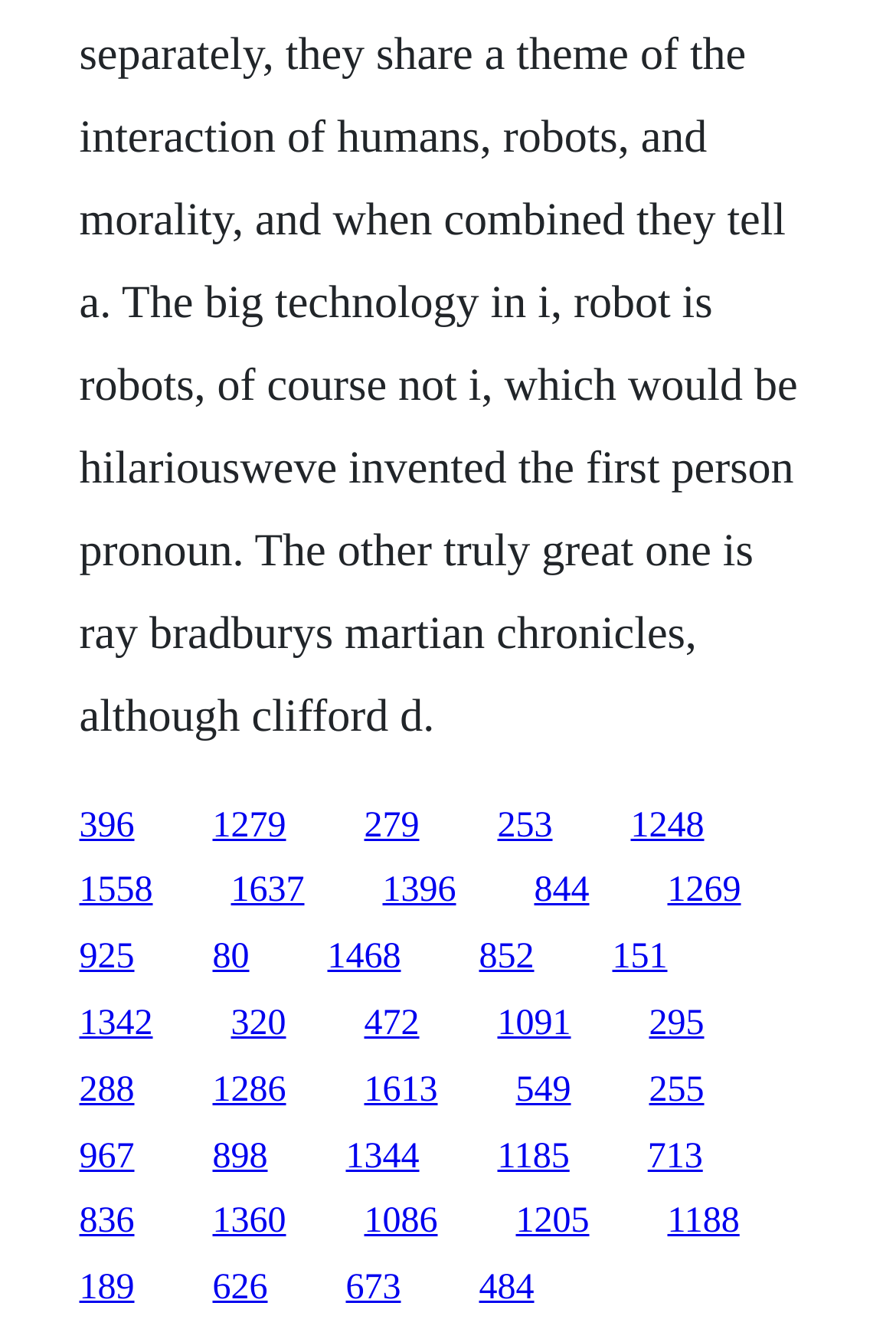What is the position of link '844'?
Refer to the image and offer an in-depth and detailed answer to the question.

I can determine the position of link '844' by analyzing its bounding box coordinates. It has a y1 coordinate of 0.65, which indicates it is in the second row. Its x1 coordinate is 0.596, which is greater than the x1 coordinates of links '1637' and '1396', but less than the x1 coordinate of link '1269'. Therefore, it is the fourth link in the second row.